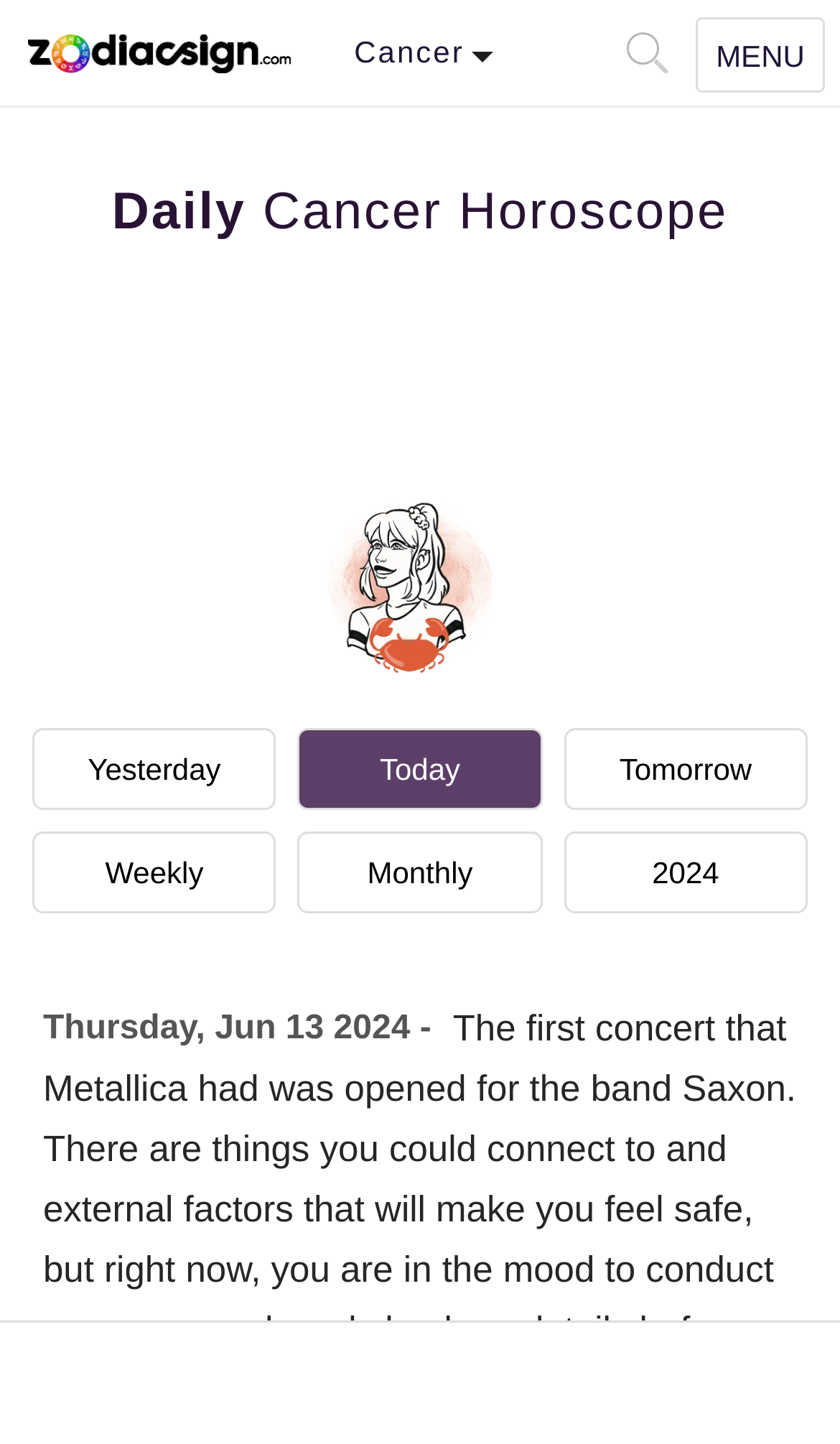Please provide a brief answer to the following inquiry using a single word or phrase:
How many search boxes are available on the webpage?

2